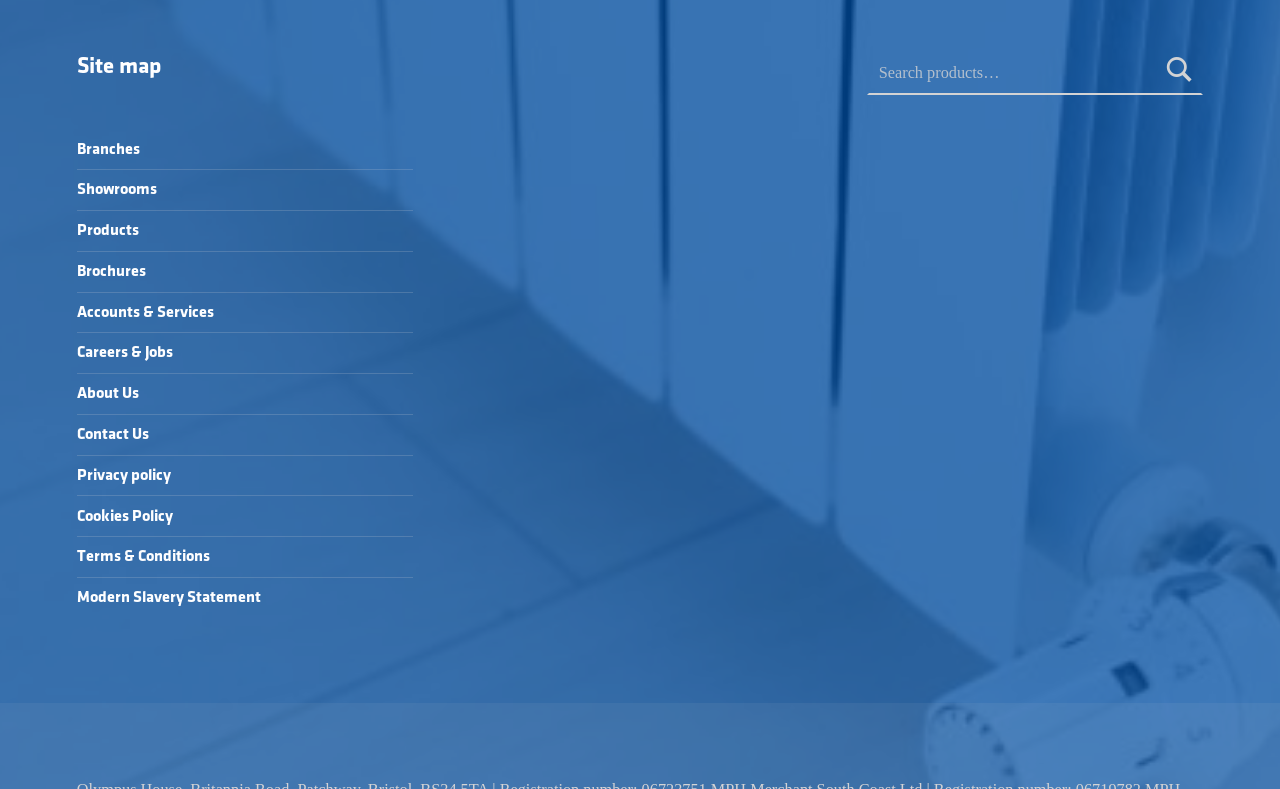Answer briefly with one word or phrase:
What is the purpose of the search box?

To search for something